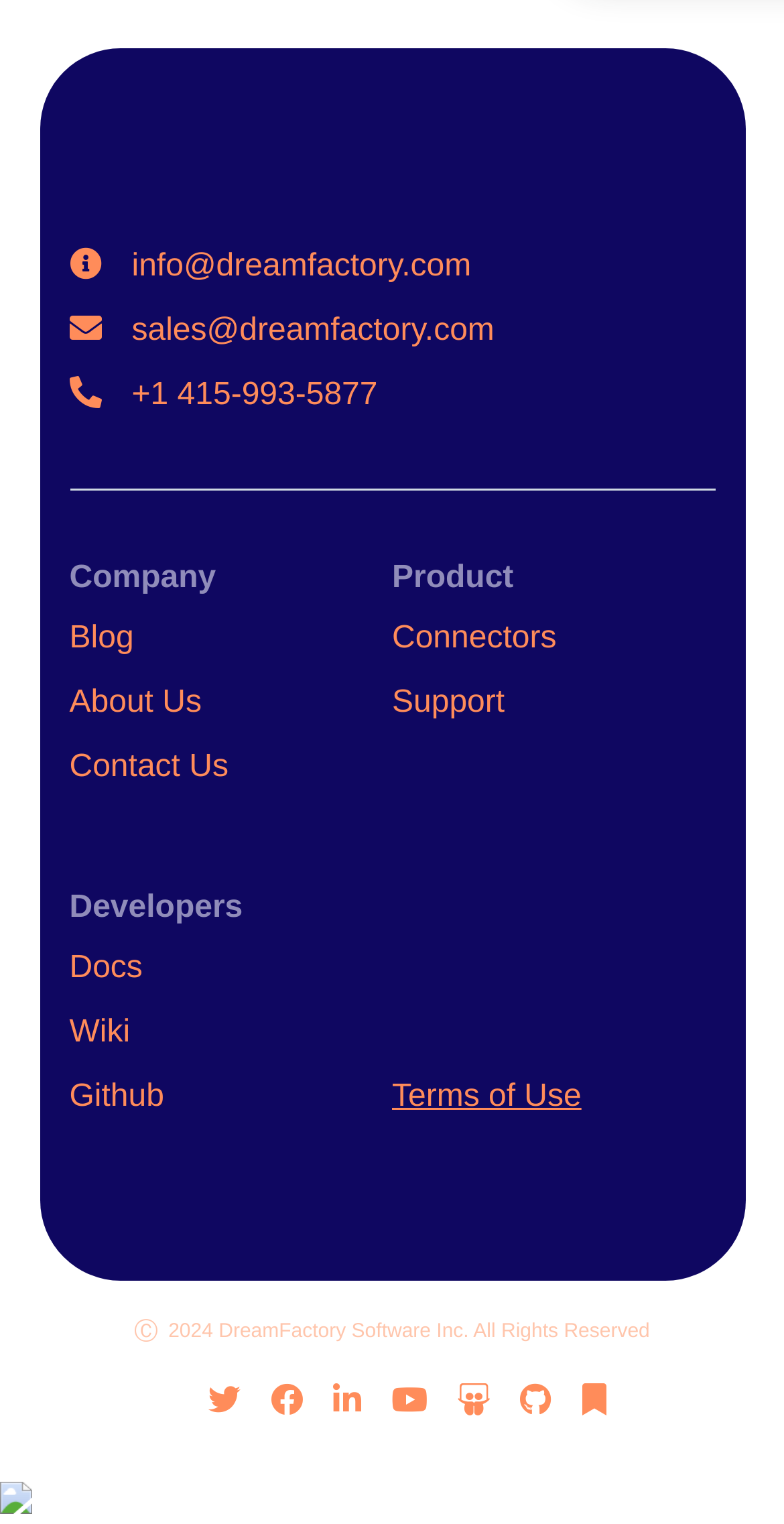Show me the bounding box coordinates of the clickable region to achieve the task as per the instruction: "Read the announcement about new/updated software in HaikuDepot".

None